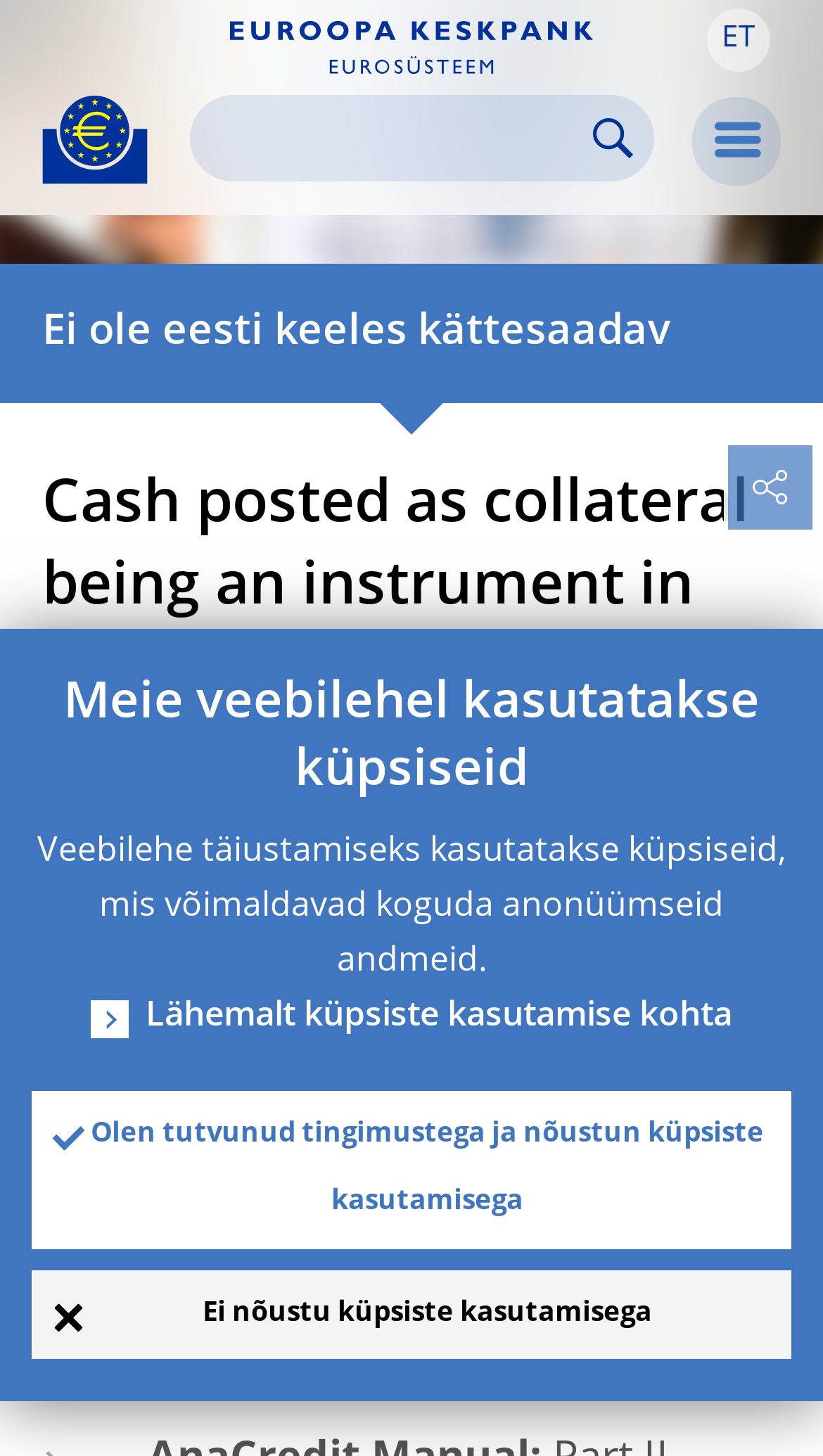Bounding box coordinates must be specified in the format (top-left x, top-left y, bottom-right x, bottom-right y). All values should be floating point numbers between 0 and 1. What are the bounding box coordinates of the UI element described as: Menu

[0.841, 0.067, 0.949, 0.128]